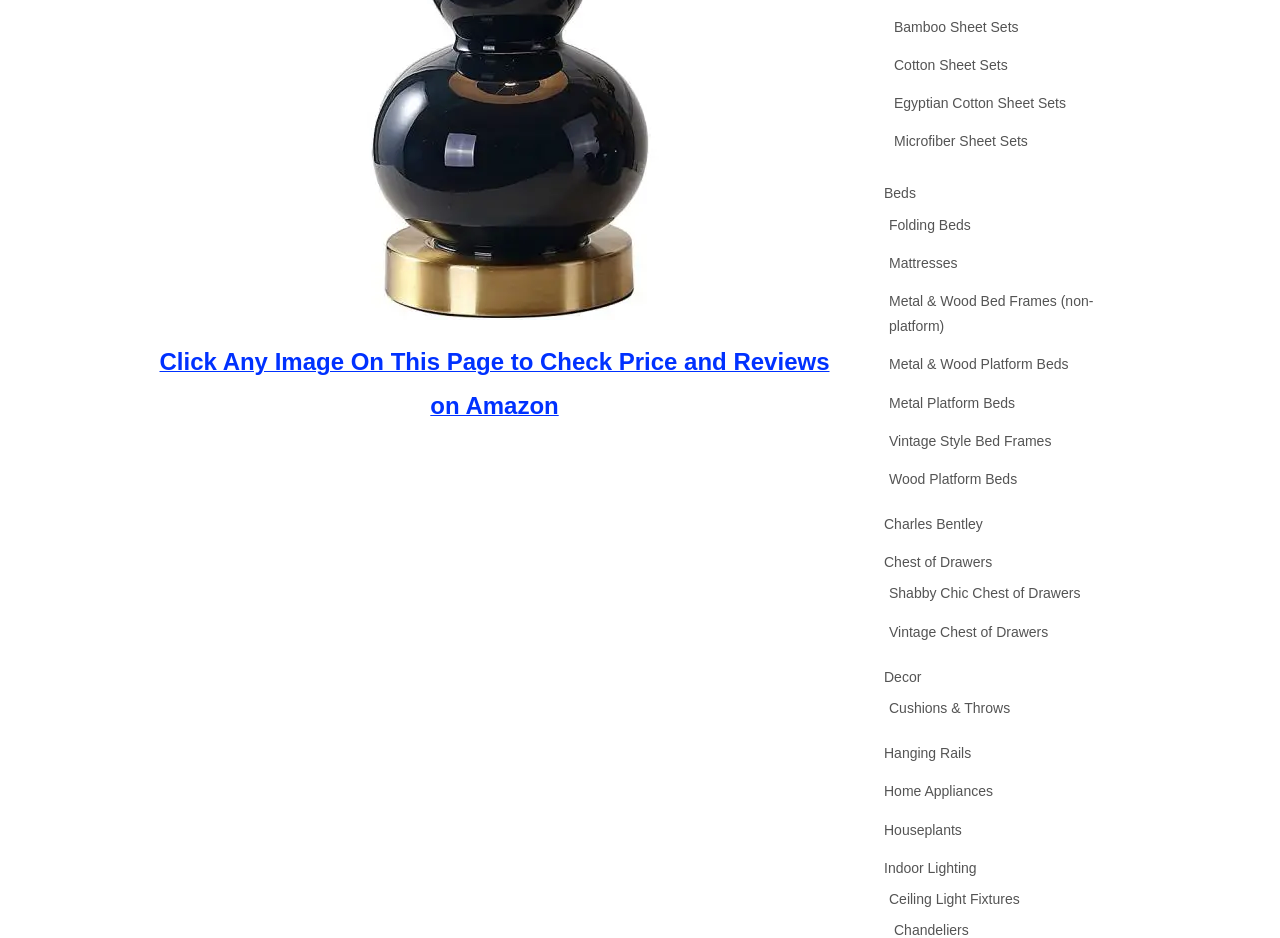Determine the bounding box coordinates of the clickable area required to perform the following instruction: "Search for table led lamp". The coordinates should be represented as four float numbers between 0 and 1: [left, top, right, bottom].

[0.121, 0.588, 0.652, 0.887]